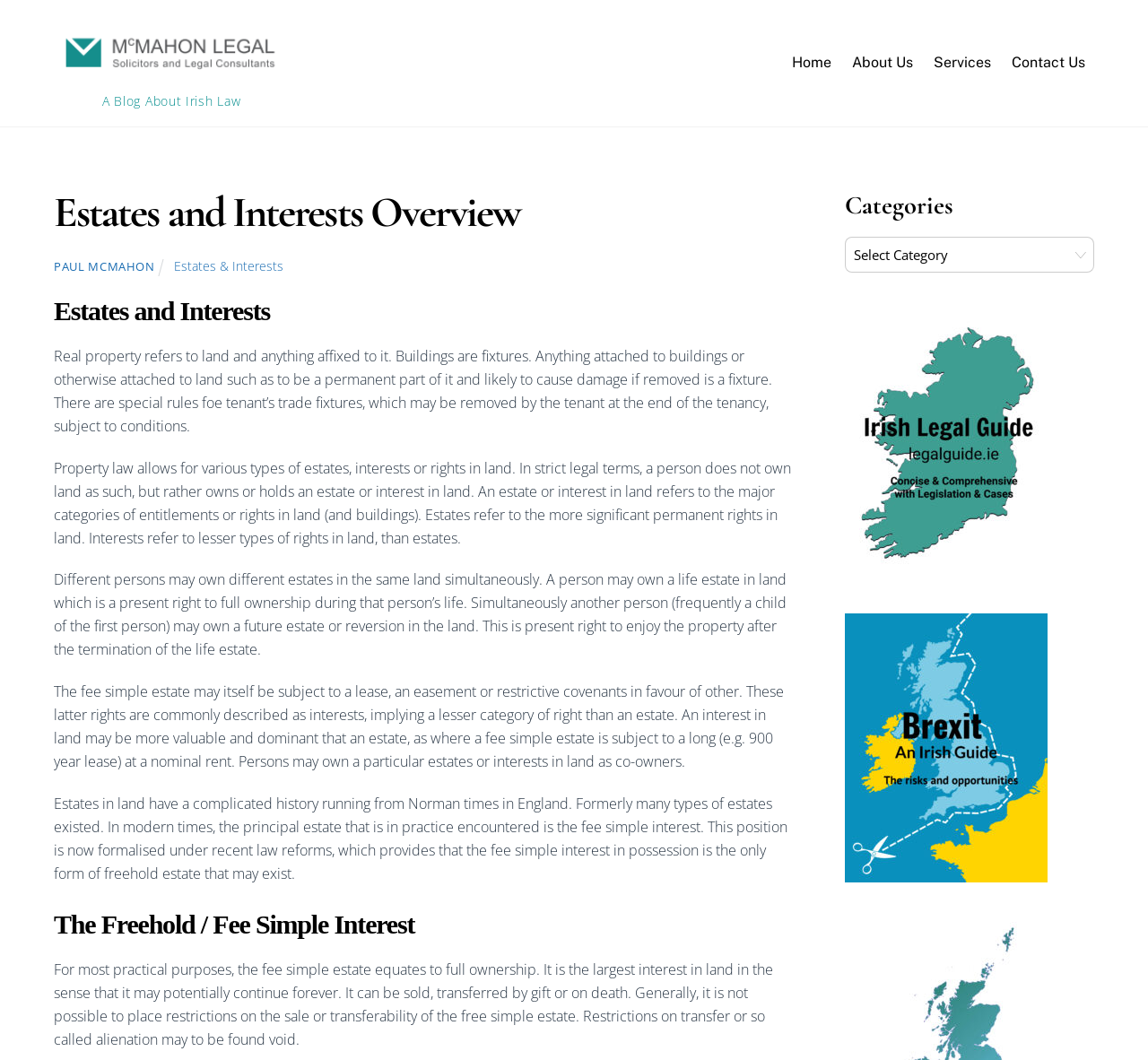Identify the bounding box of the HTML element described here: "Paul McMahon". Provide the coordinates as four float numbers between 0 and 1: [left, top, right, bottom].

[0.047, 0.244, 0.135, 0.259]